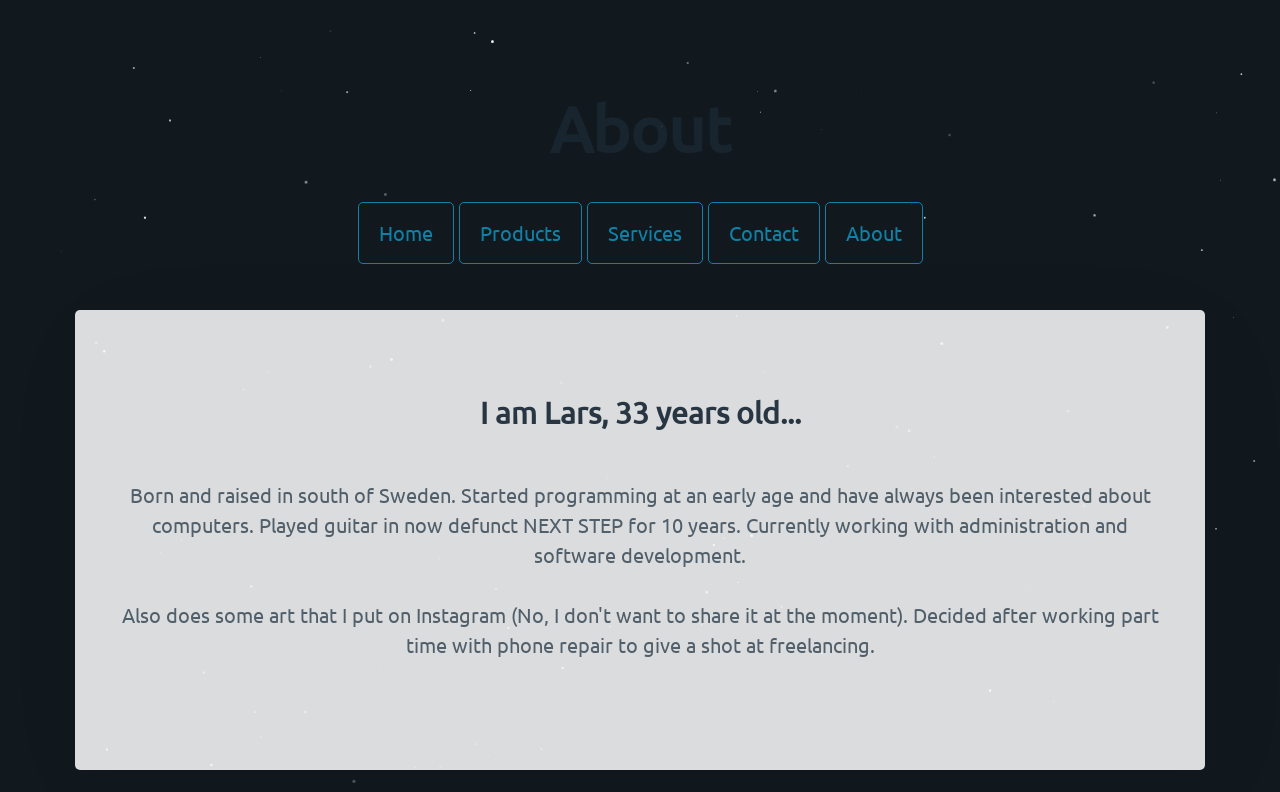Please provide a one-word or short phrase answer to the question:
What is the name of the person described on the webpage?

Lars